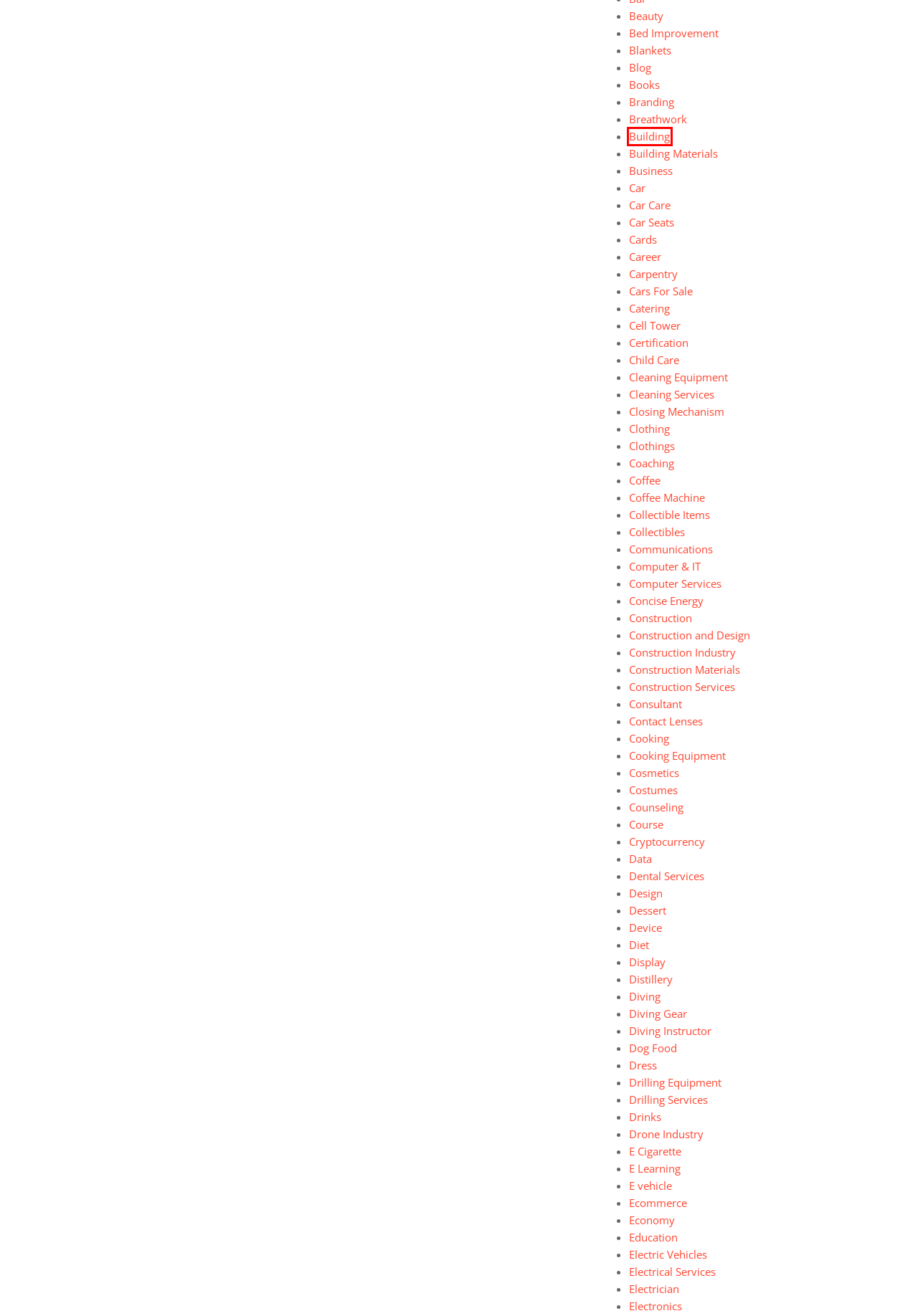You are presented with a screenshot of a webpage with a red bounding box. Select the webpage description that most closely matches the new webpage after clicking the element inside the red bounding box. The options are:
A. Closing Mechanism – News & Other Factual Guides
B. Building – News & Other Factual Guides
C. Beauty – News & Other Factual Guides
D. Diet – News & Other Factual Guides
E. Drone Industry – News & Other Factual Guides
F. Electrician – News & Other Factual Guides
G. Cell Tower – News & Other Factual Guides
H. Economy – News & Other Factual Guides

B